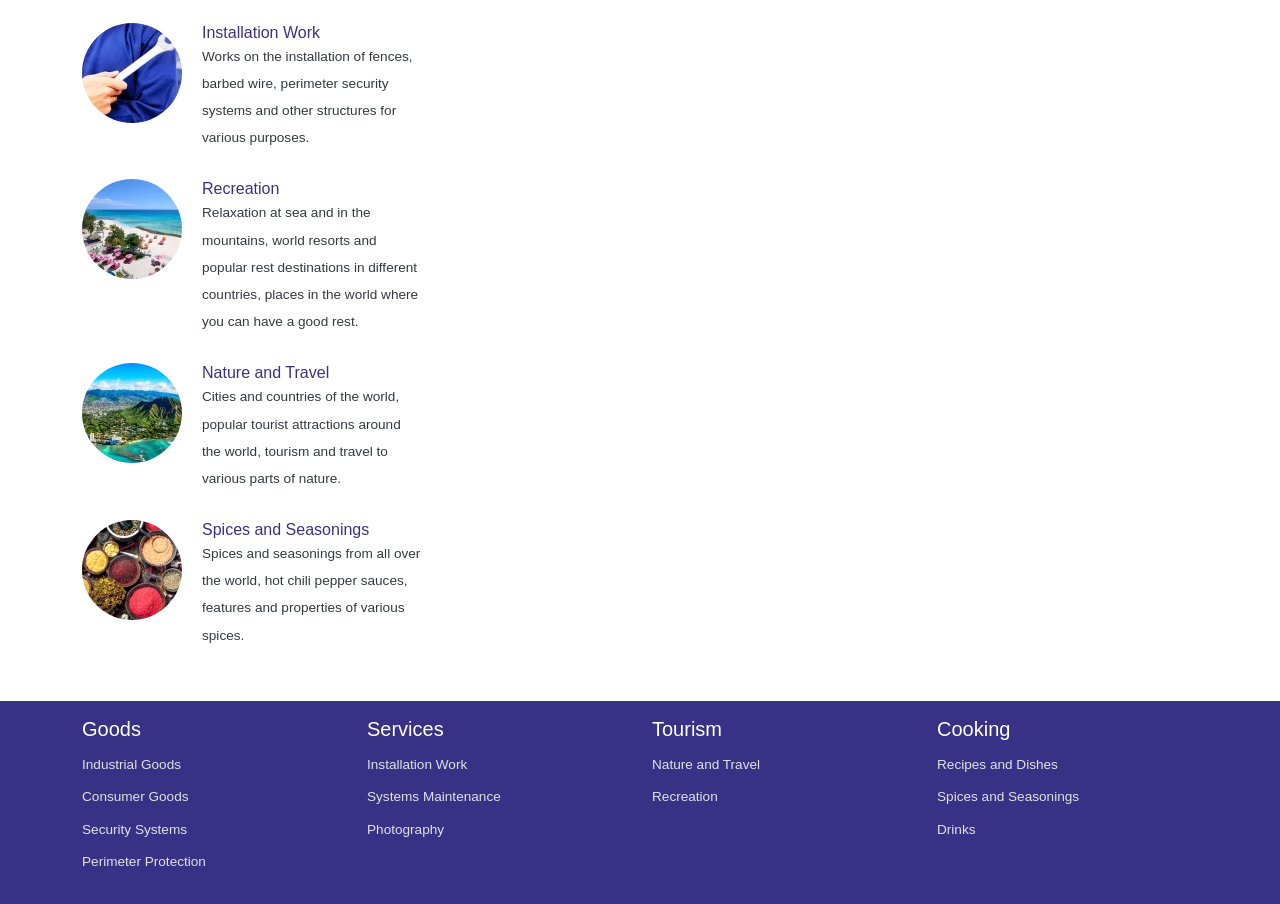Please provide the bounding box coordinates in the format (top-left x, top-left y, bottom-right x, bottom-right y). Remember, all values are floating point numbers between 0 and 1. What is the bounding box coordinate of the region described as: Spices and Seasonings

[0.158, 0.576, 0.288, 0.595]